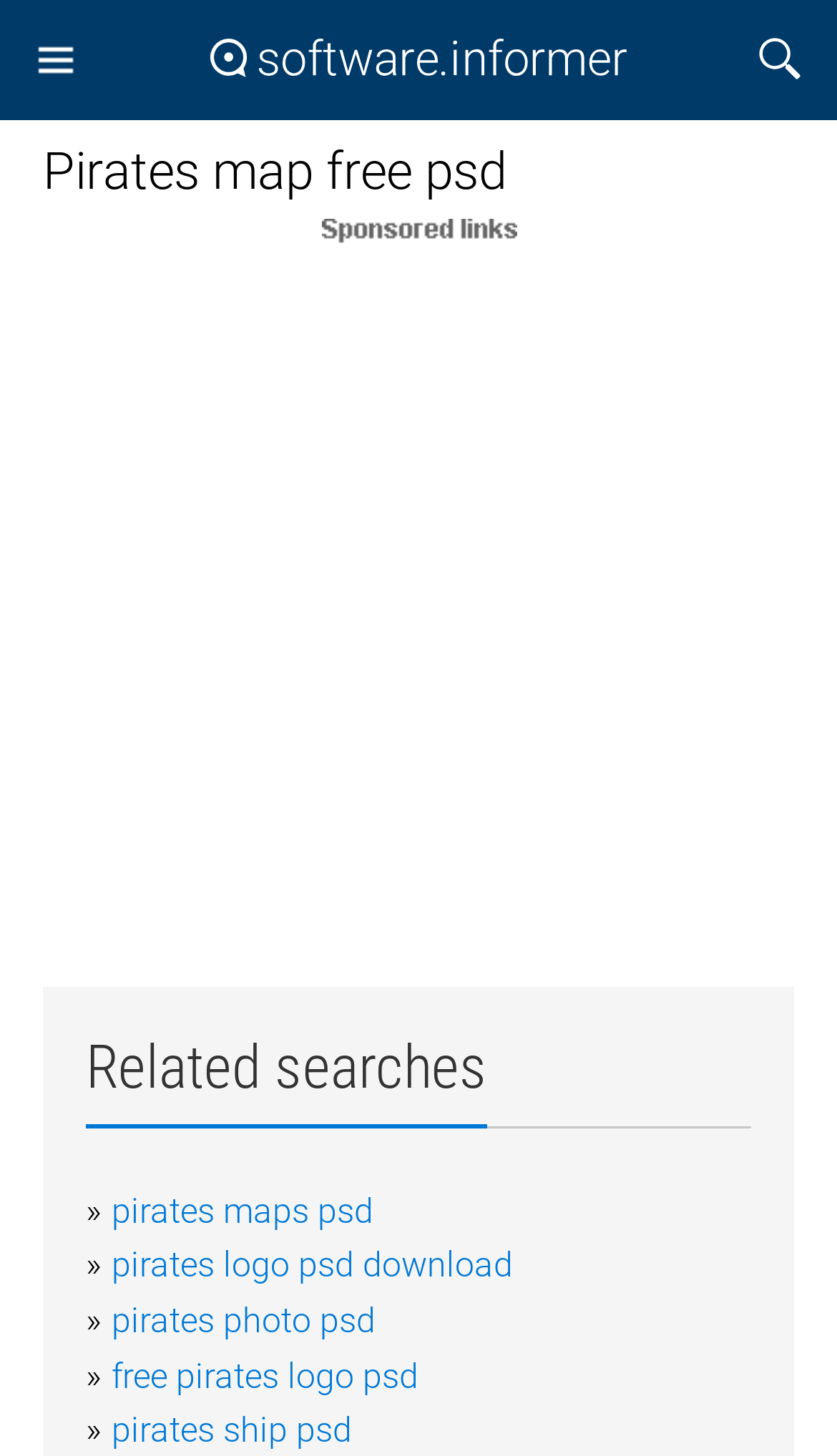Can you determine the bounding box coordinates of the area that needs to be clicked to fulfill the following instruction: "Search for something"?

[0.892, 0.018, 0.974, 0.065]